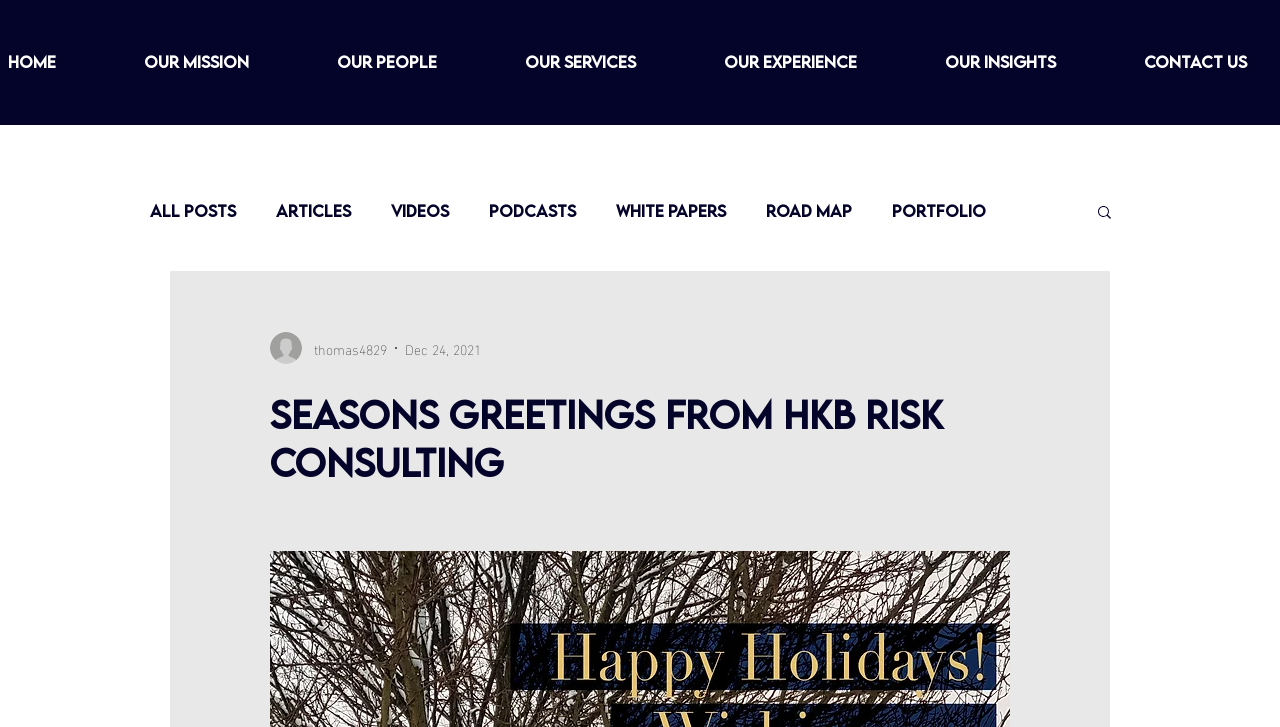What is the purpose of the button at the top right corner?
Refer to the image and provide a thorough answer to the question.

The button 'Search' has an image element, which suggests that it is a search button, allowing users to search for content on the webpage.